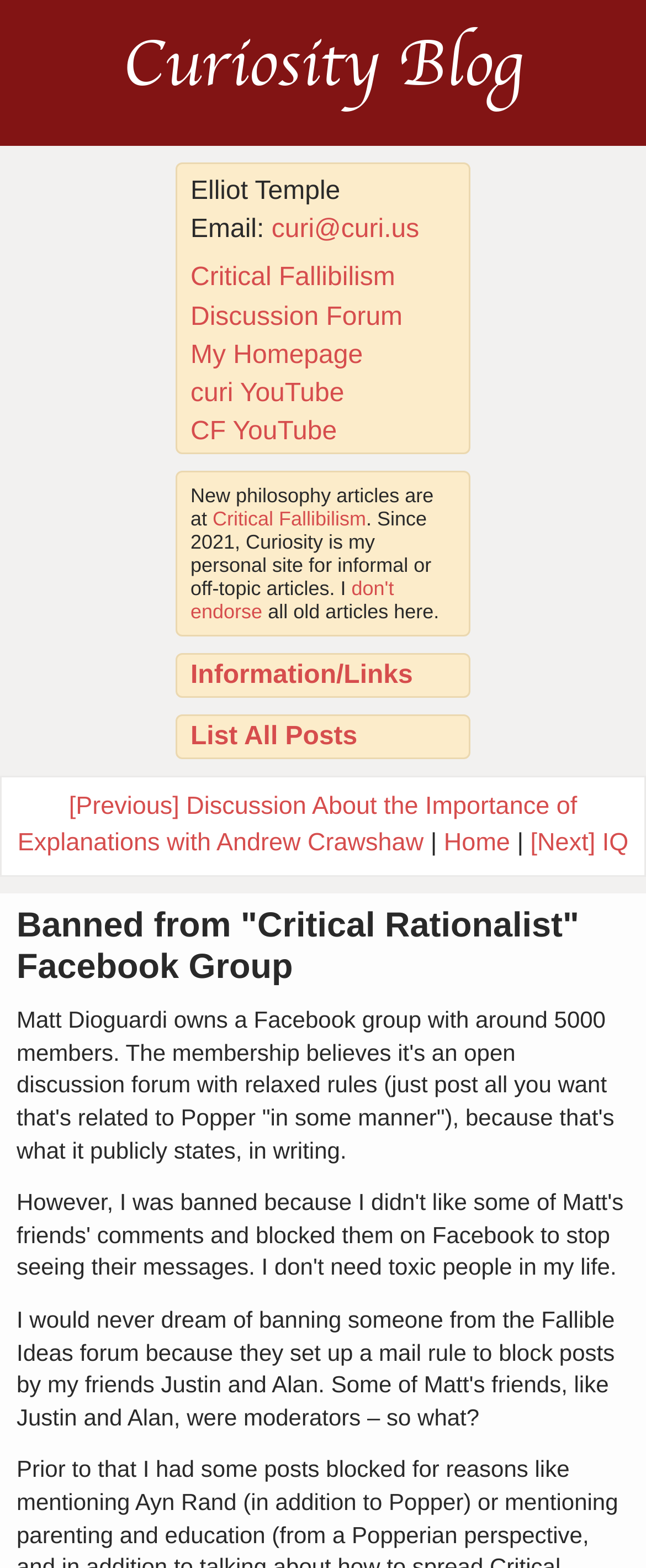Using the information shown in the image, answer the question with as much detail as possible: What is the purpose of the Curiosity blog?

According to the webpage, Curiosity is the author's personal site for informal or off-topic articles, as stated in the text 'Since 2021, Curiosity is my personal site for informal or off-topic articles'.